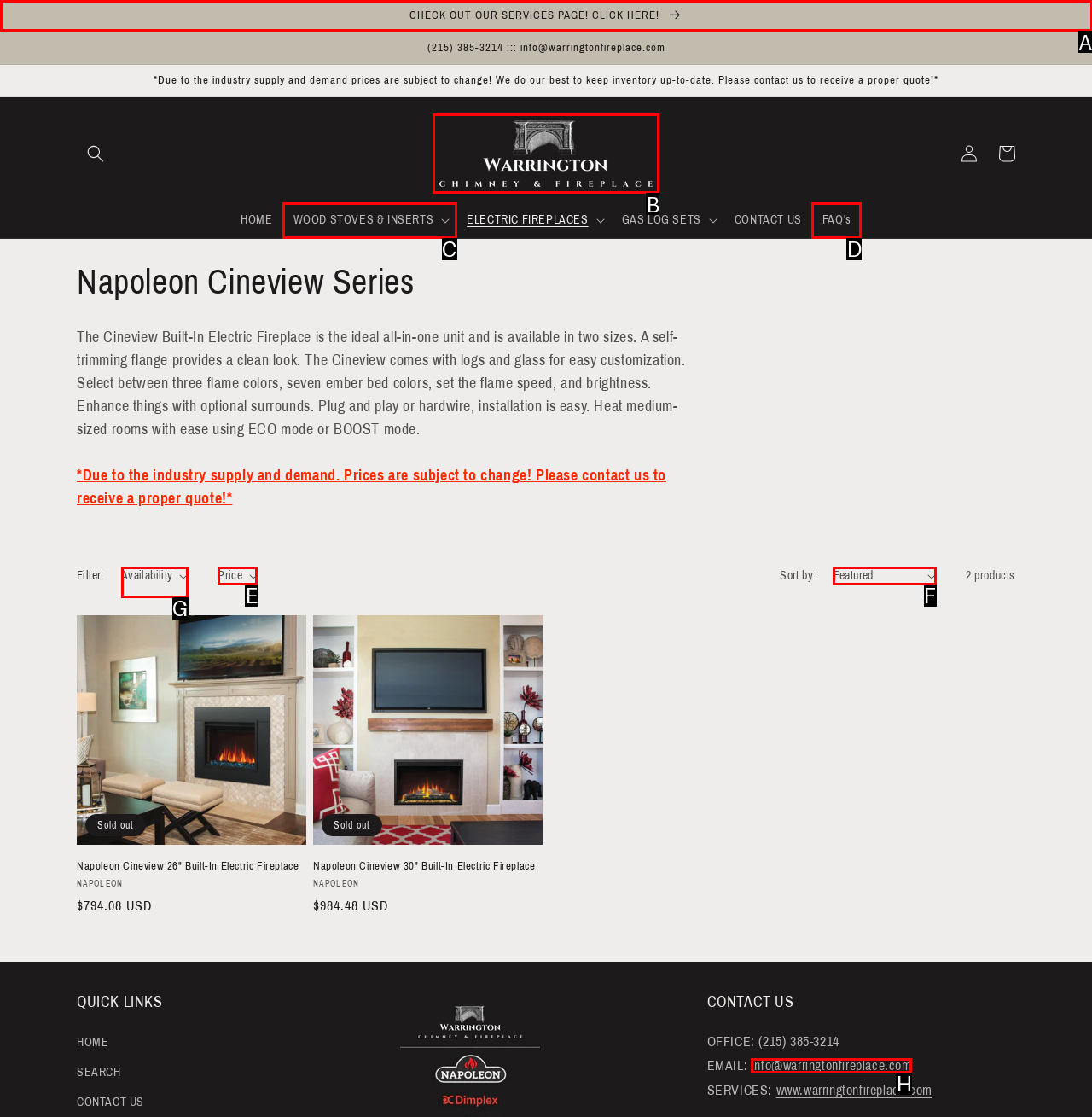Determine which option should be clicked to carry out this task: Filter products by availability
State the letter of the correct choice from the provided options.

G